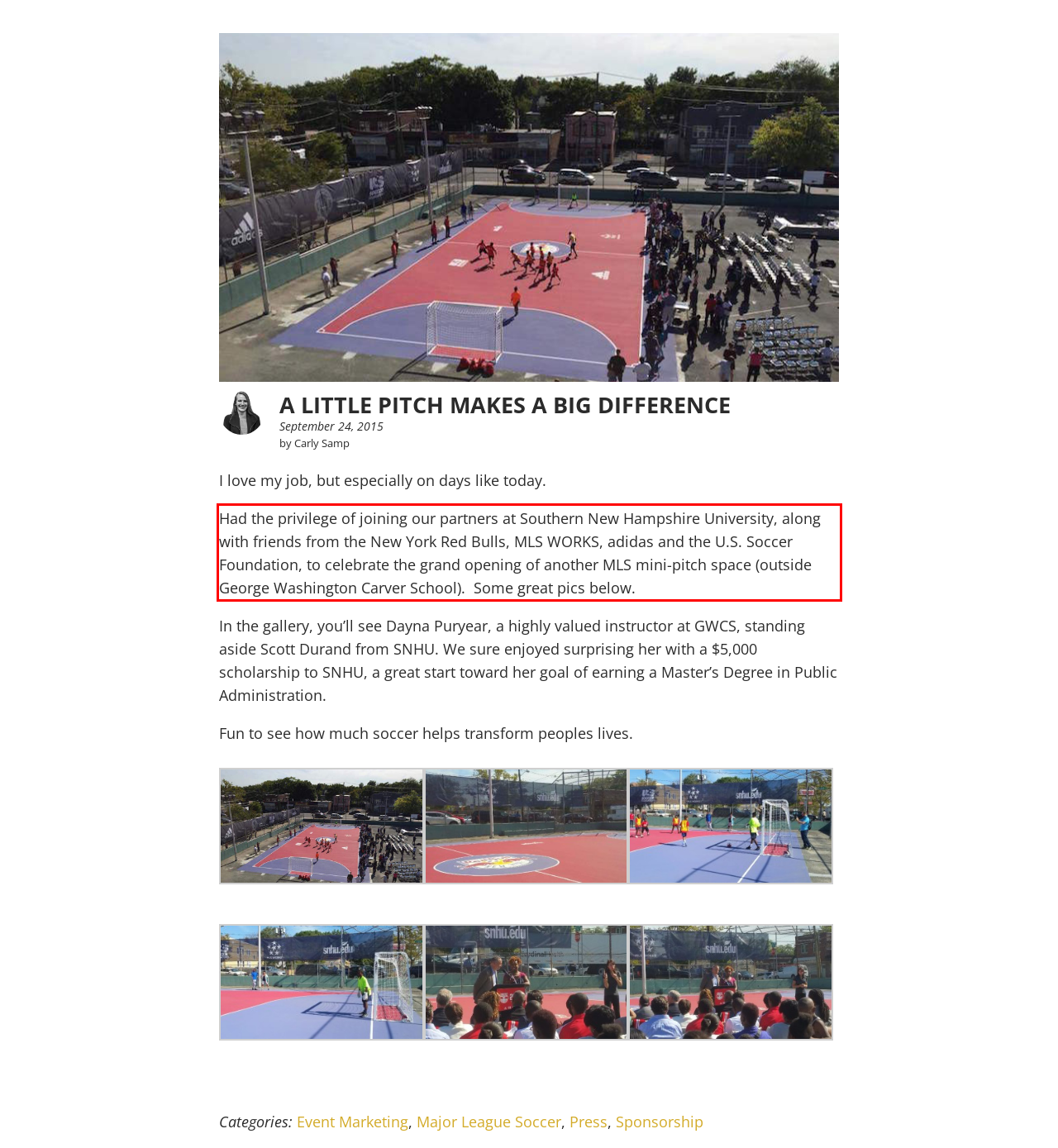Inspect the webpage screenshot that has a red bounding box and use OCR technology to read and display the text inside the red bounding box.

Had the privilege of joining our partners at Southern New Hampshire University, along with friends from the New York Red Bulls, MLS WORKS, adidas and the U.S. Soccer Foundation, to celebrate the grand opening of another MLS mini-pitch space (outside George Washington Carver School). Some great pics below.